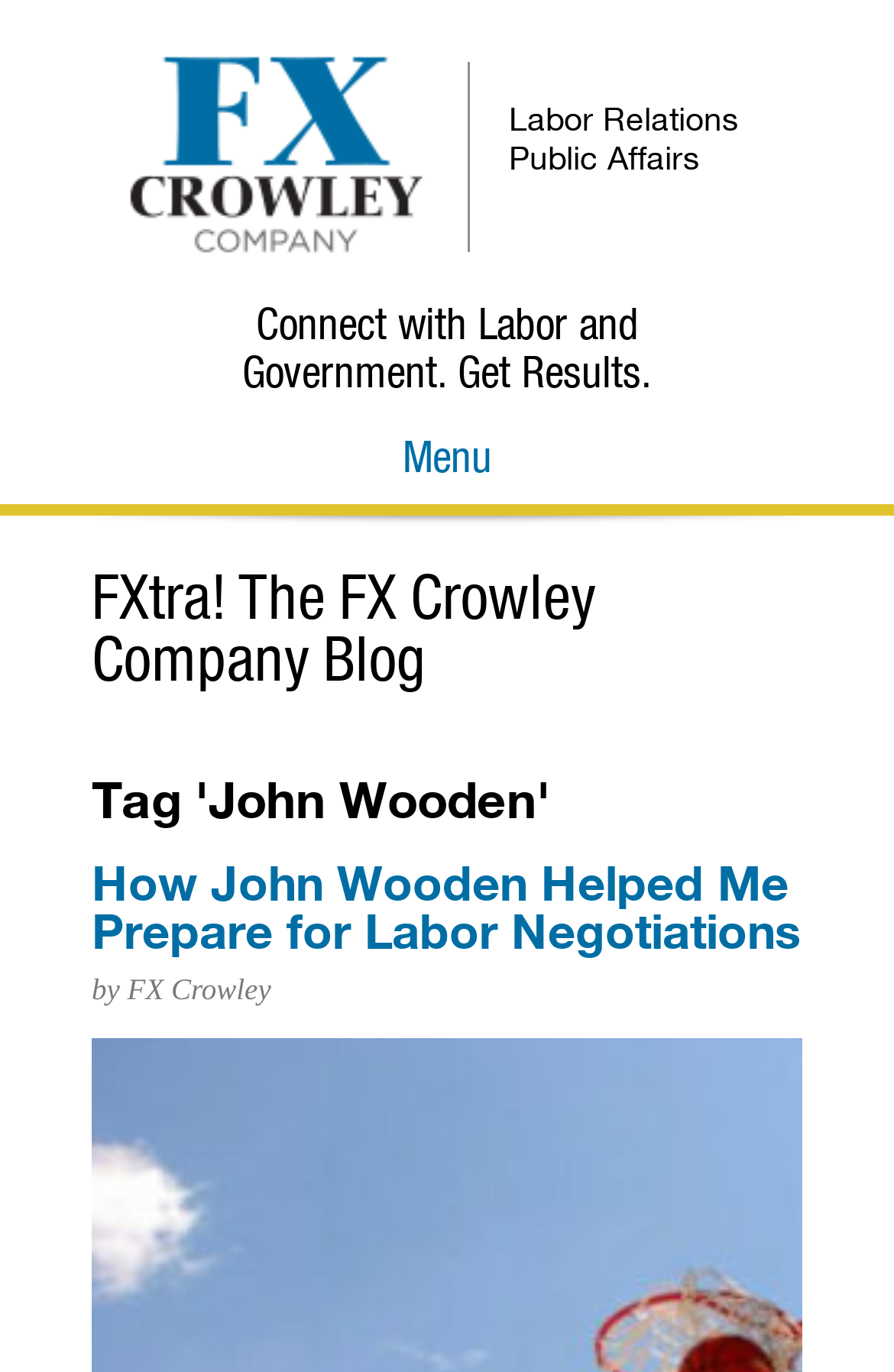Analyze the image and deliver a detailed answer to the question: What is the title of the blog post?

I found the heading element 'FXtra! The FX Crowley Company Blog' at coordinates [0.103, 0.418, 0.897, 0.523], which indicates the title of the blog post.